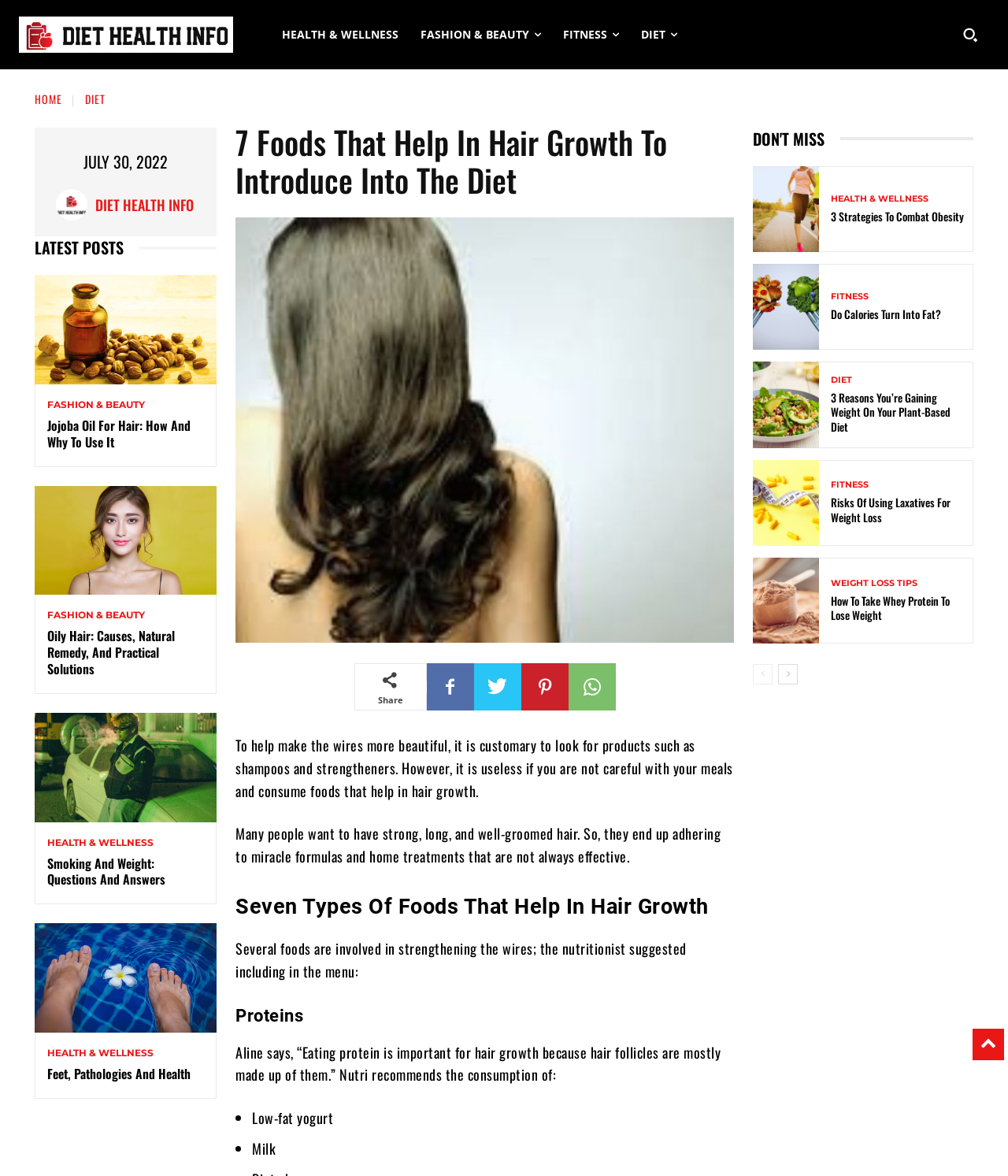Please give the bounding box coordinates of the area that should be clicked to fulfill the following instruction: "Click on the 'DIET' link". The coordinates should be in the format of four float numbers from 0 to 1, i.e., [left, top, right, bottom].

[0.625, 0.013, 0.683, 0.046]